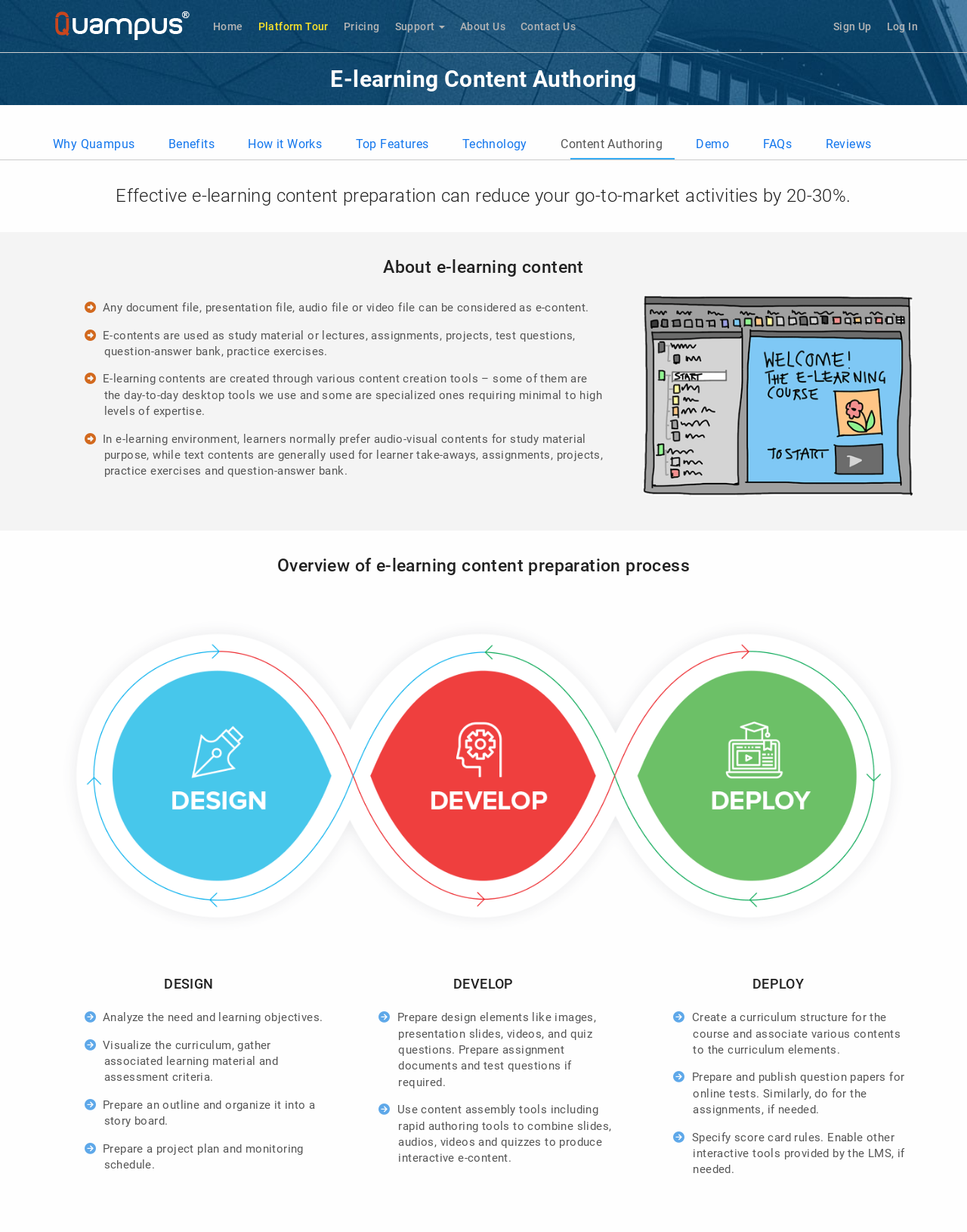Pinpoint the bounding box coordinates of the element that must be clicked to accomplish the following instruction: "Click the 'Author view' link". The coordinates should be in the format of four float numbers between 0 and 1, i.e., [left, top, right, bottom].

None